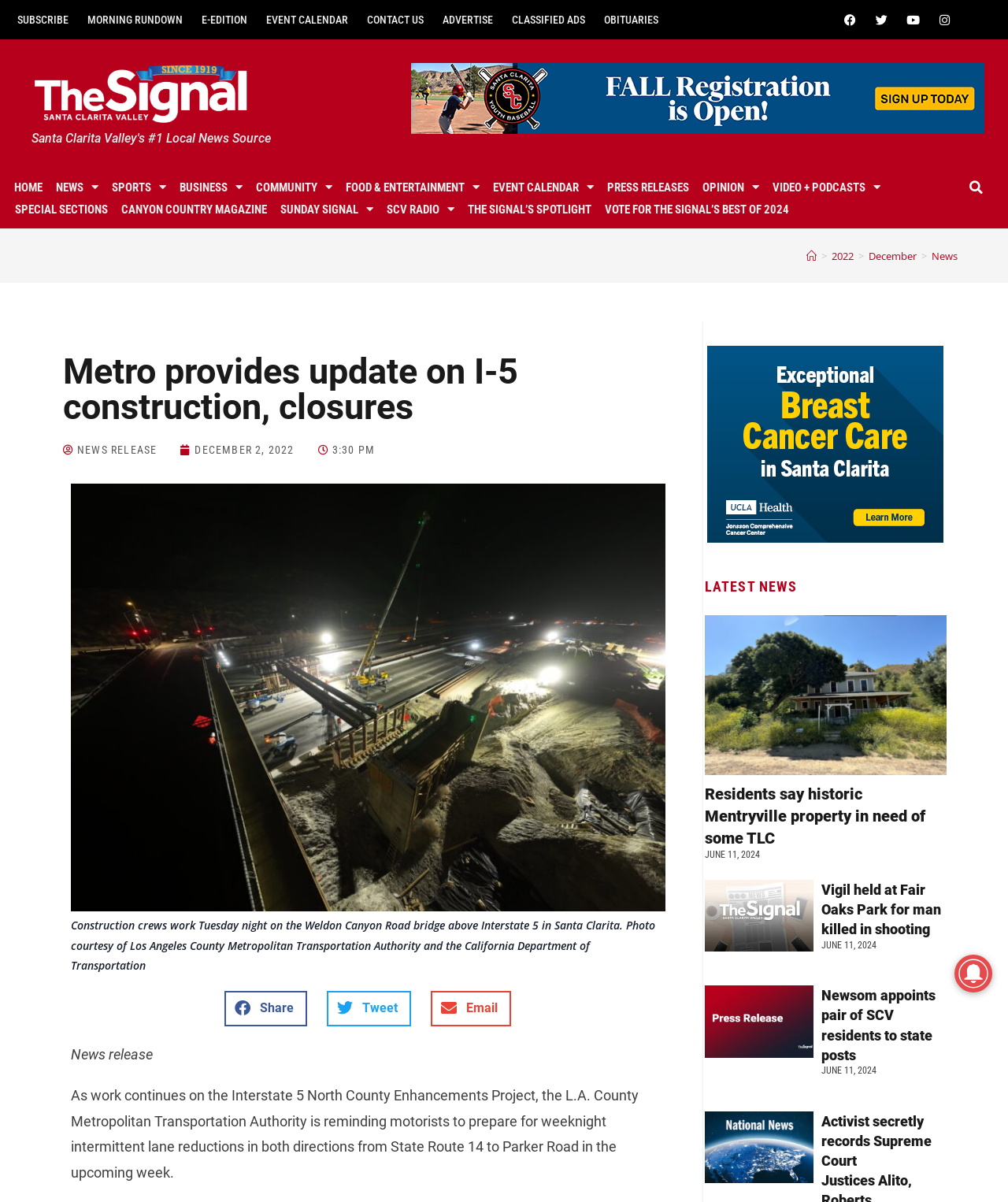Specify the bounding box coordinates of the area to click in order to execute this command: 'Click the 'SKIP TO MAIN CONTENT' link'. The coordinates should consist of four float numbers ranging from 0 to 1, and should be formatted as [left, top, right, bottom].

None